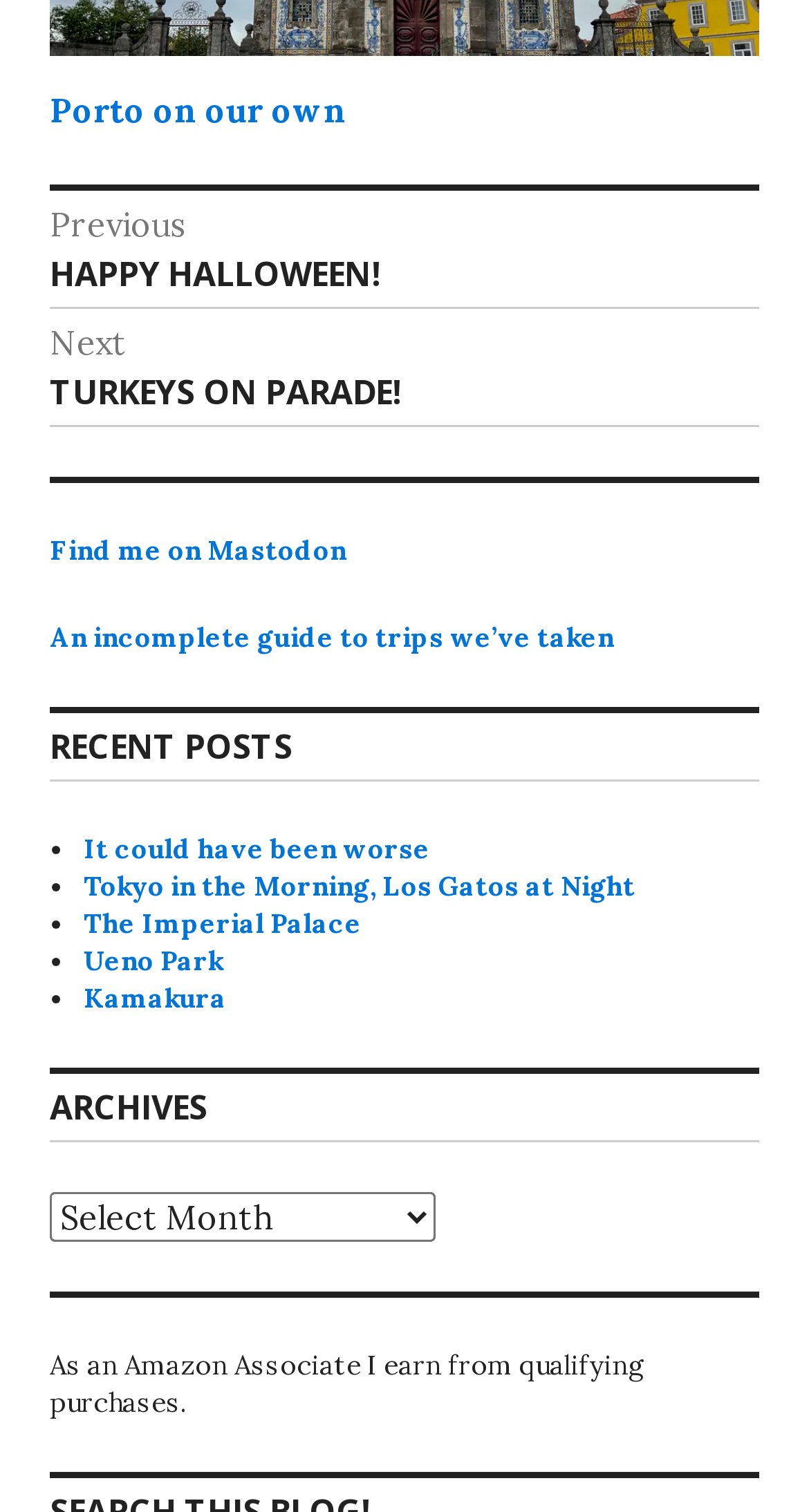How can users navigate to the previous post?
Utilize the information in the image to give a detailed answer to the question.

The post navigation section is located near the top of the webpage and contains links to the previous and next posts. Users can navigate to the previous post by clicking on the 'Previous post: HAPPY HALLOWEEN!' link.